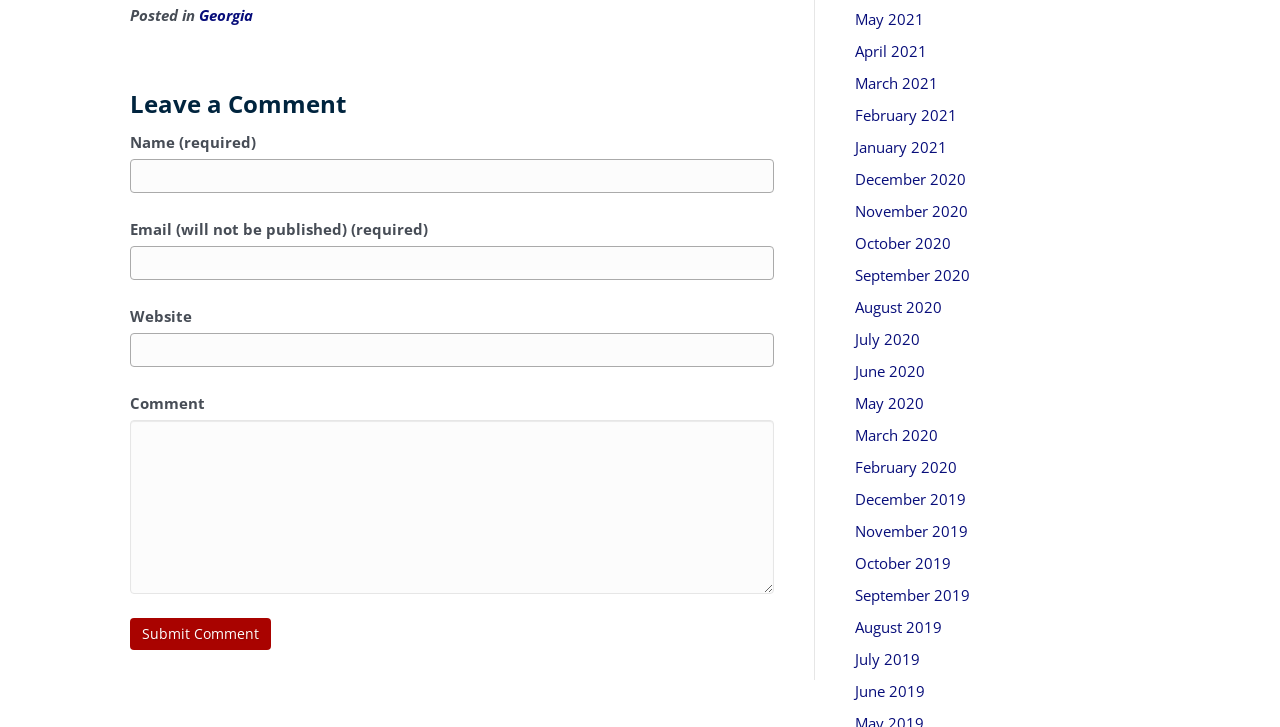What is the function of the button at the bottom of the page?
Use the image to answer the question with a single word or phrase.

To submit comment